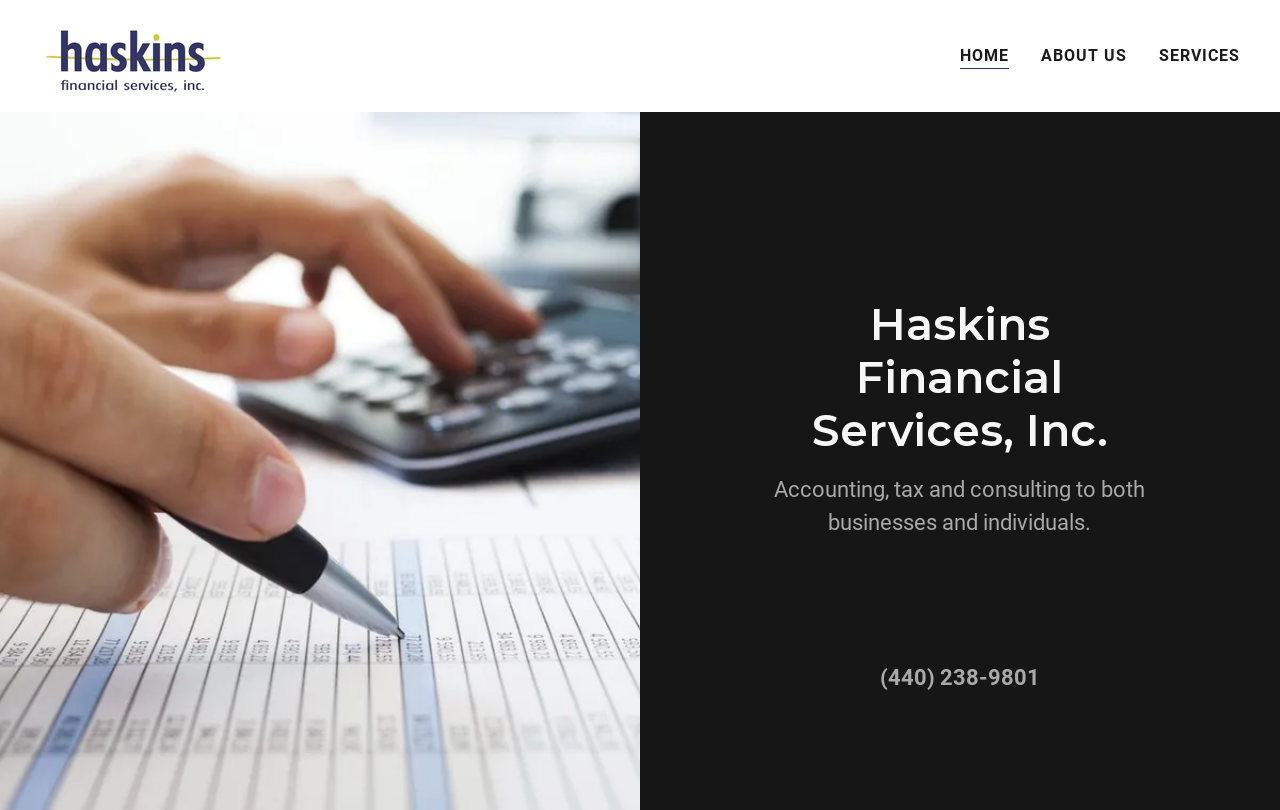Determine the bounding box coordinates (top-left x, top-left y, bottom-right x, bottom-right y) of the UI element described in the following text: Services

[0.901, 0.047, 0.973, 0.091]